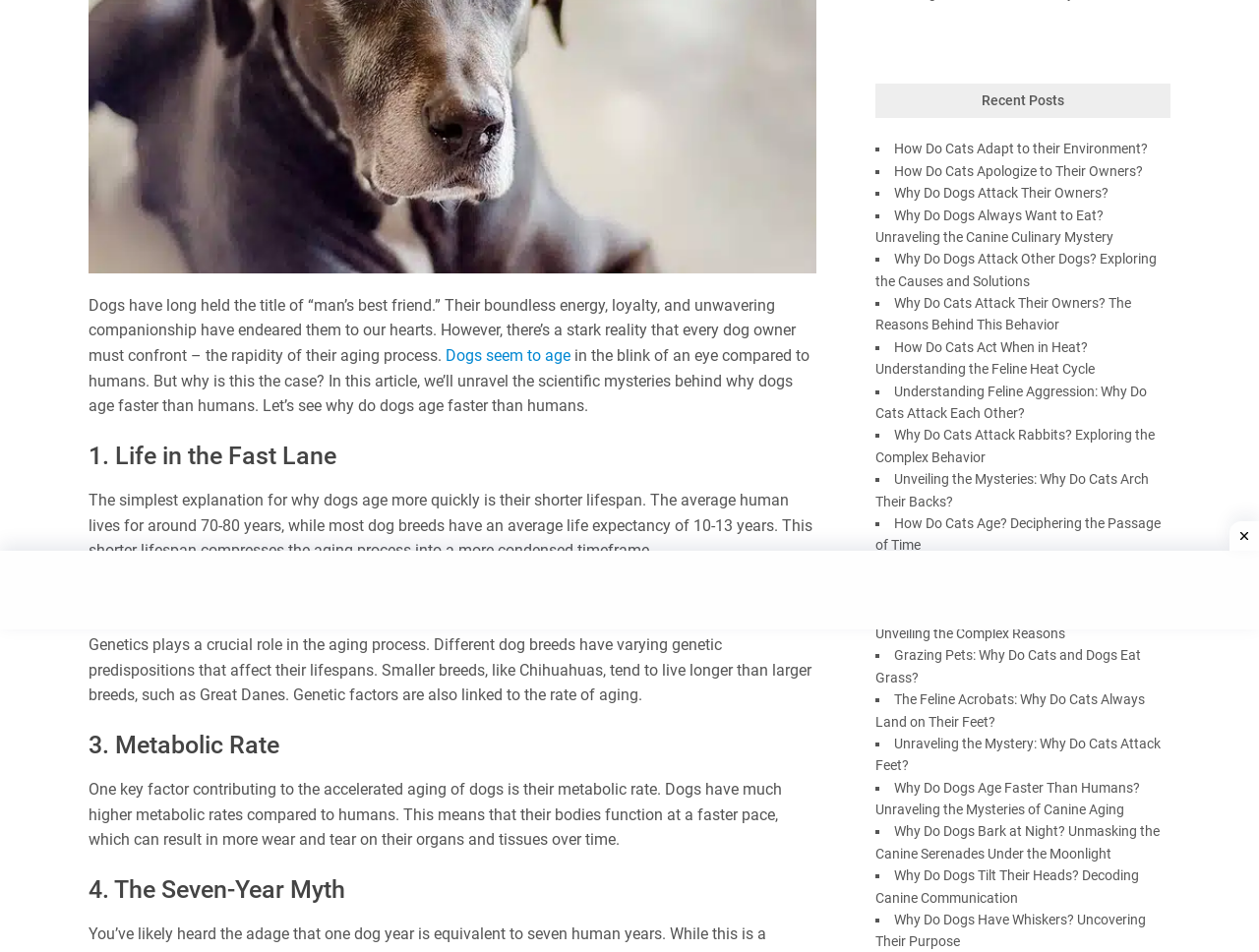Locate the UI element described by Dogs seem to age in the provided webpage screenshot. Return the bounding box coordinates in the format (top-left x, top-left y, bottom-right x, bottom-right y), ensuring all values are between 0 and 1.

[0.354, 0.364, 0.453, 0.383]